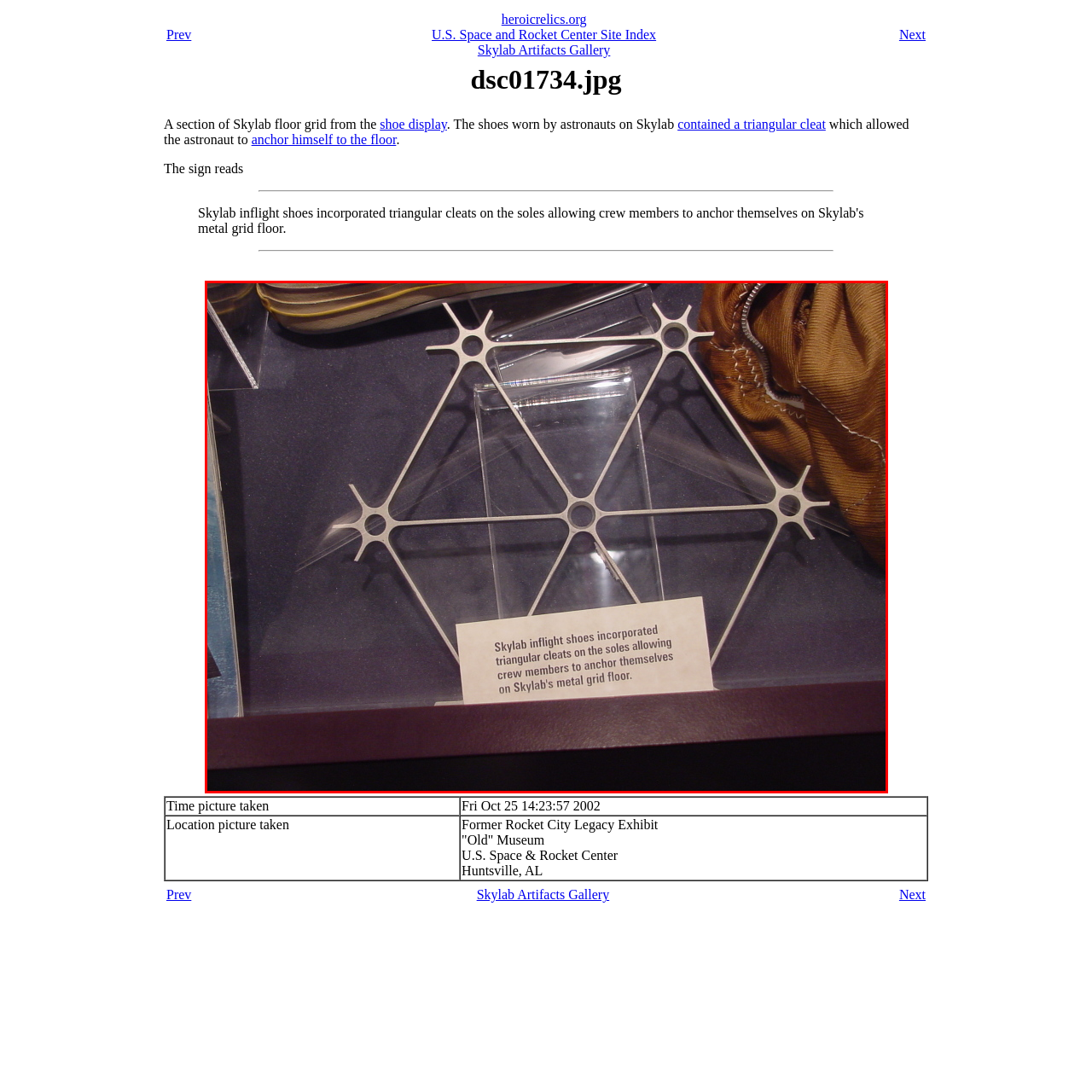Where is this artifact currently located?
Assess the image contained within the red bounding box and give a detailed answer based on the visual elements present in the image.

The Skylab floor grid and astronaut sneakers are part of the collection at the U.S. Space and Rocket Center, providing insight into the practical innovations that supported astronaut activities in space during the Skylab missions.